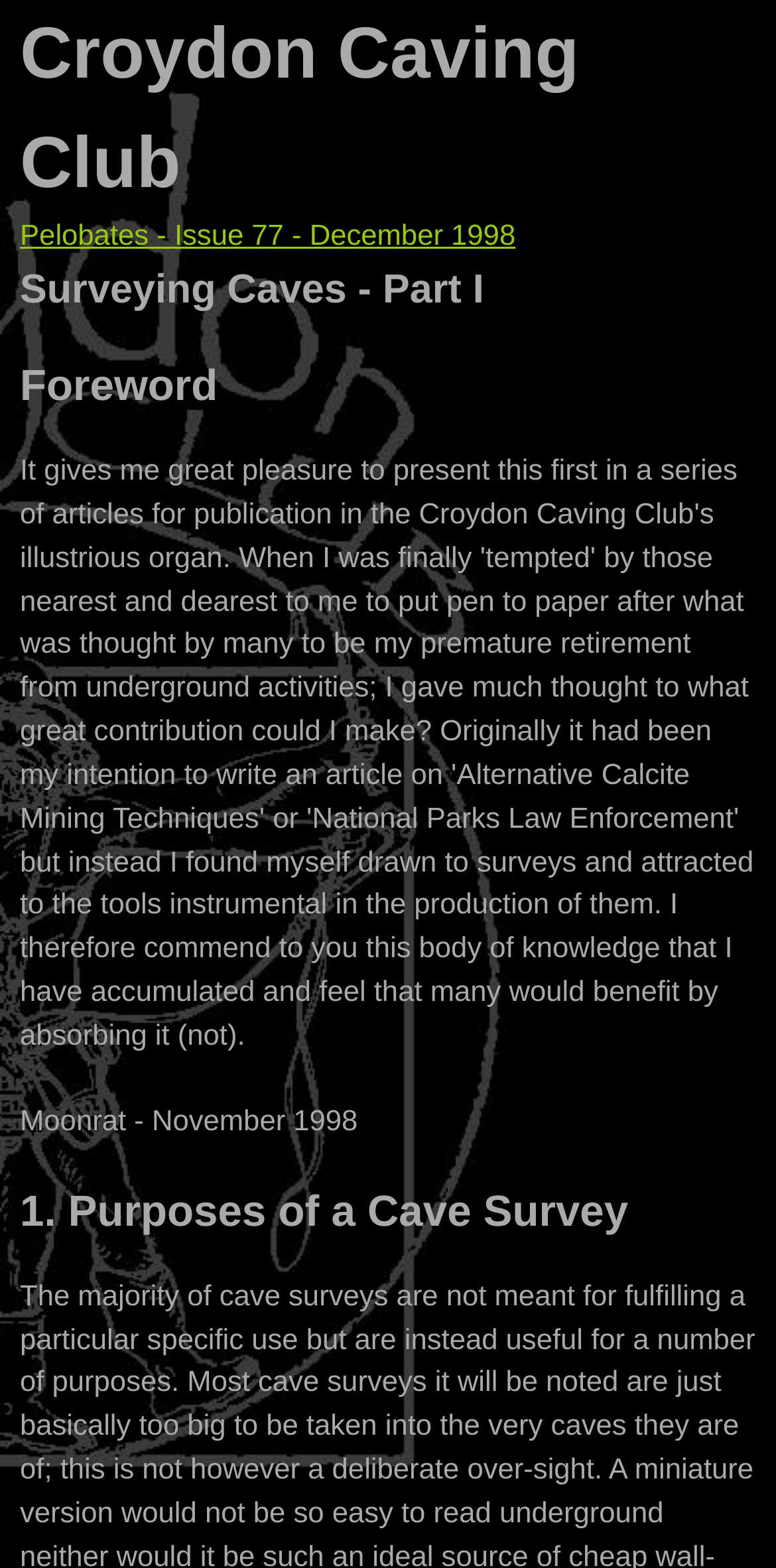Locate and generate the text content of the webpage's heading.

Croydon Caving Club